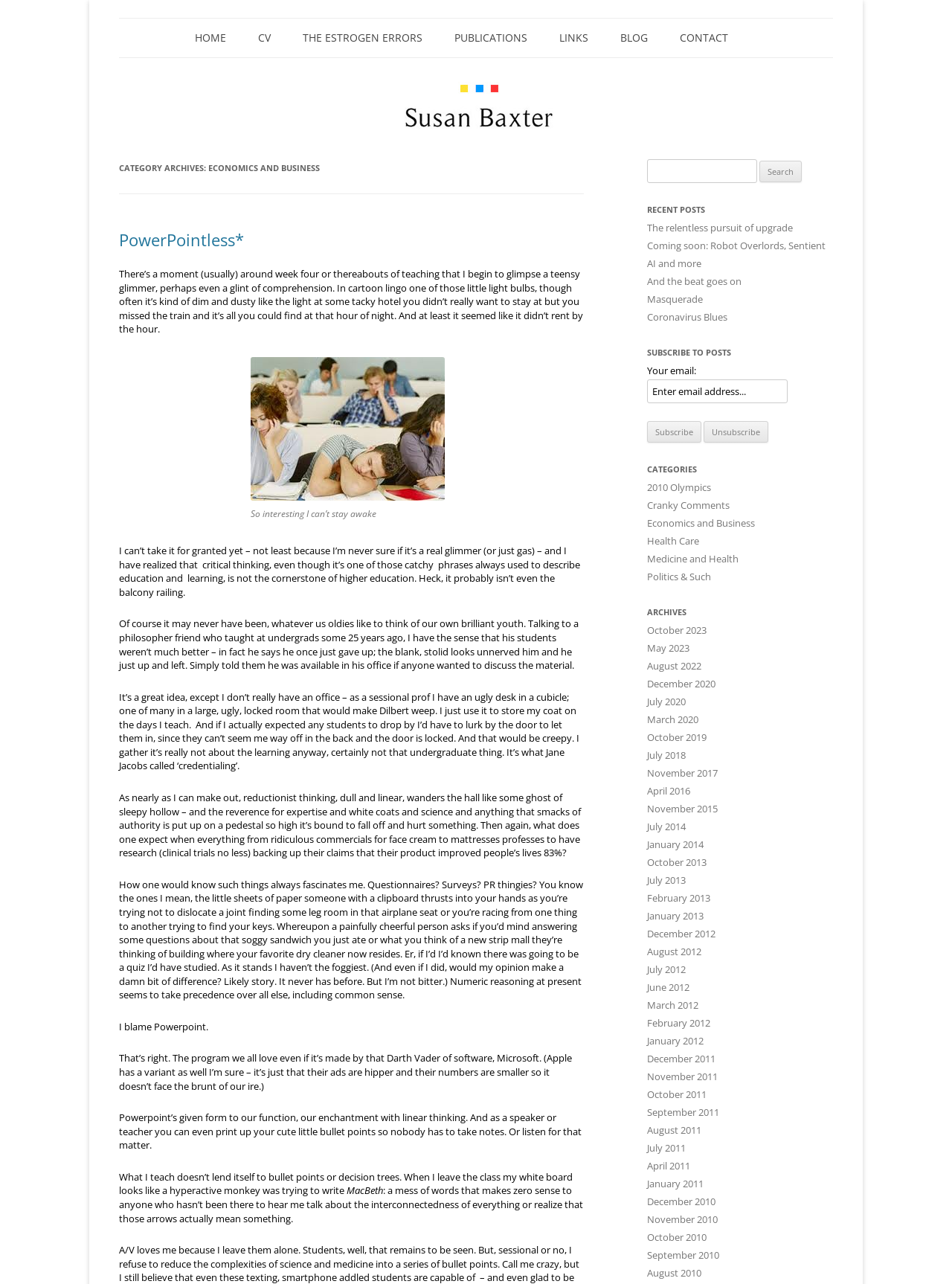Please provide a detailed answer to the question below by examining the image:
What is the title of the first blog post?

The title of the first blog post can be found in the heading 'PowerPointless*' which is located below the author's name, and it is also a link.